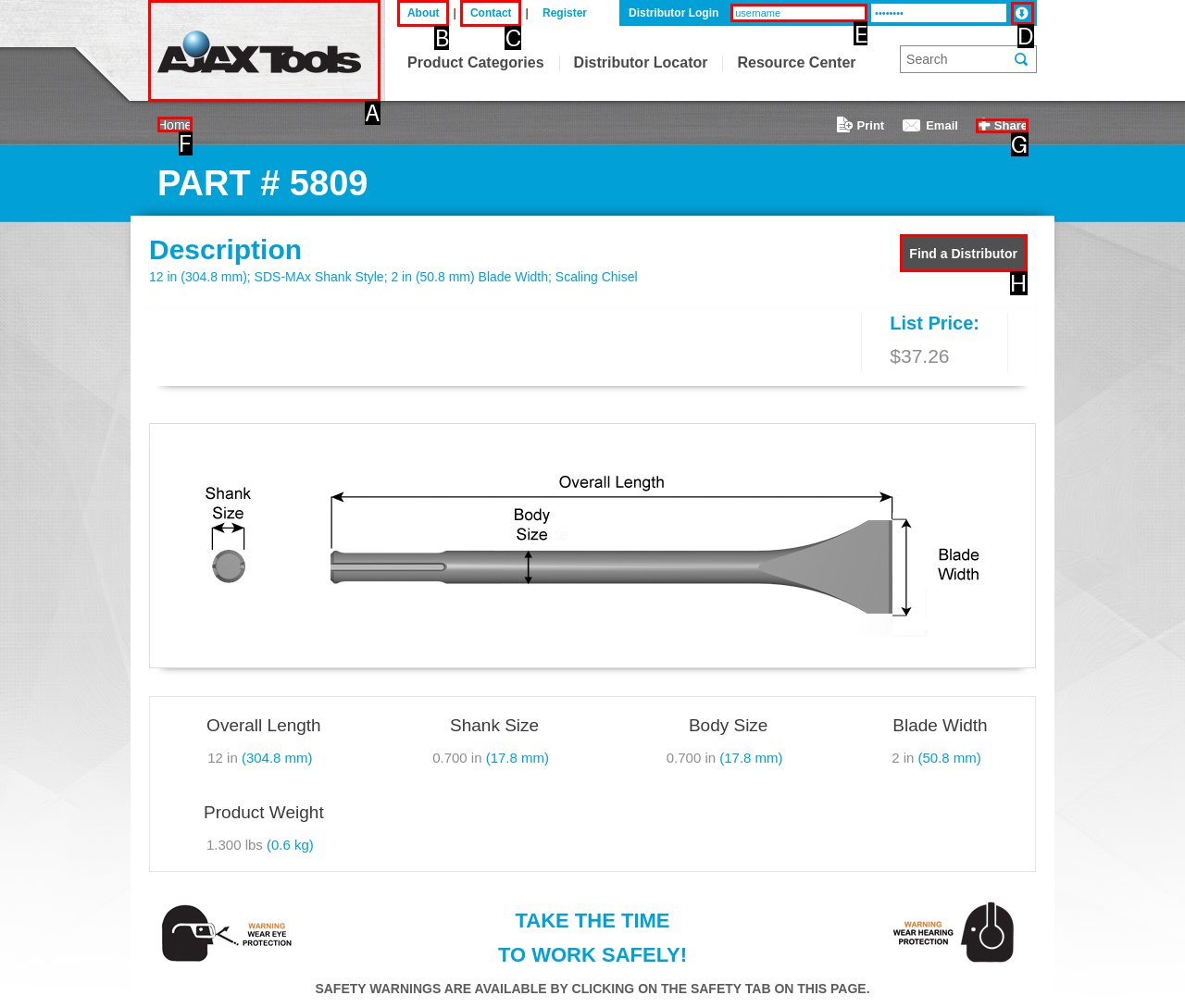Pick the right letter to click to achieve the task: Check the latest news
Answer with the letter of the correct option directly.

None